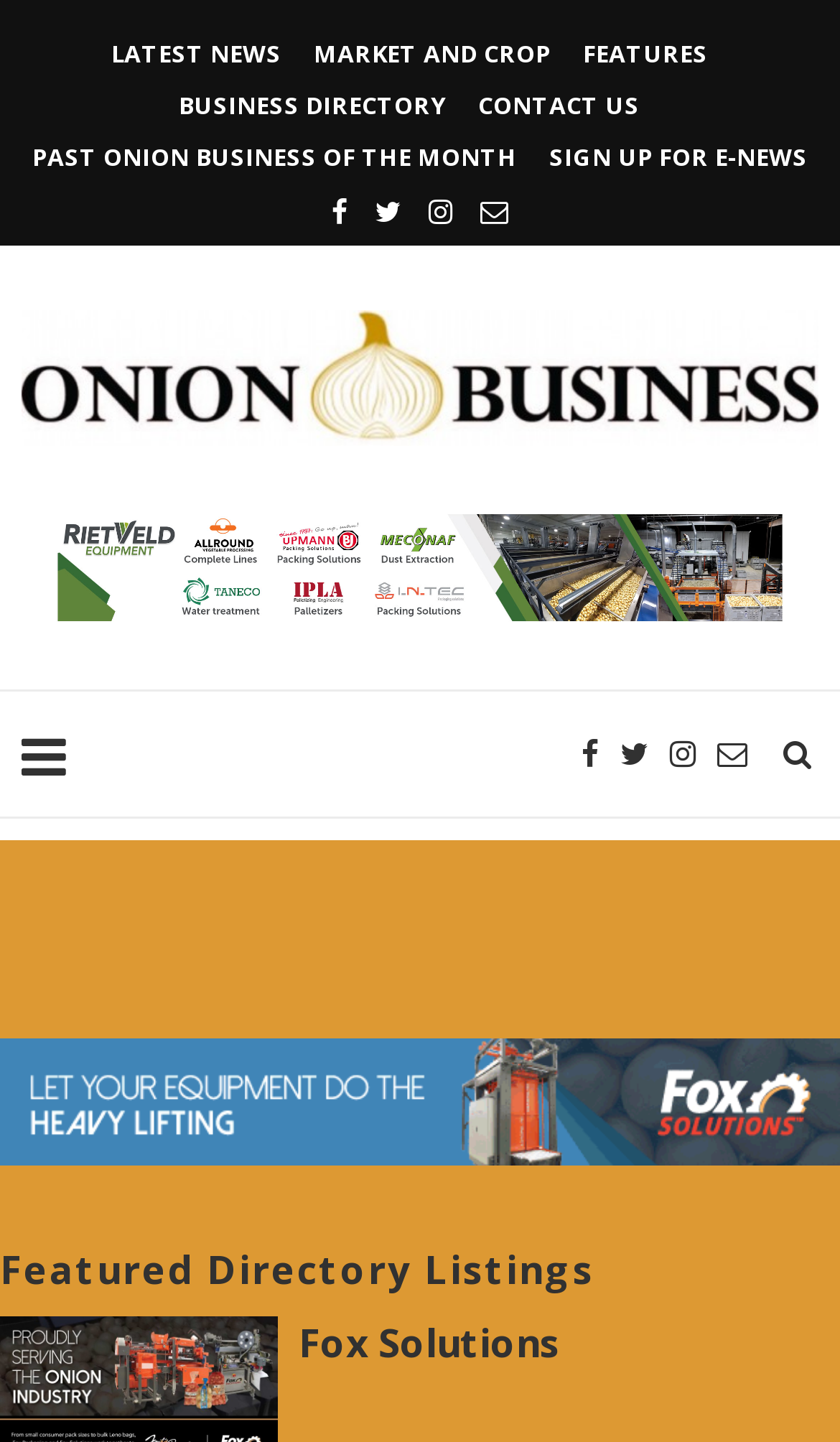Locate the bounding box of the UI element based on this description: "Verse 4". Provide four float numbers between 0 and 1 as [left, top, right, bottom].

None